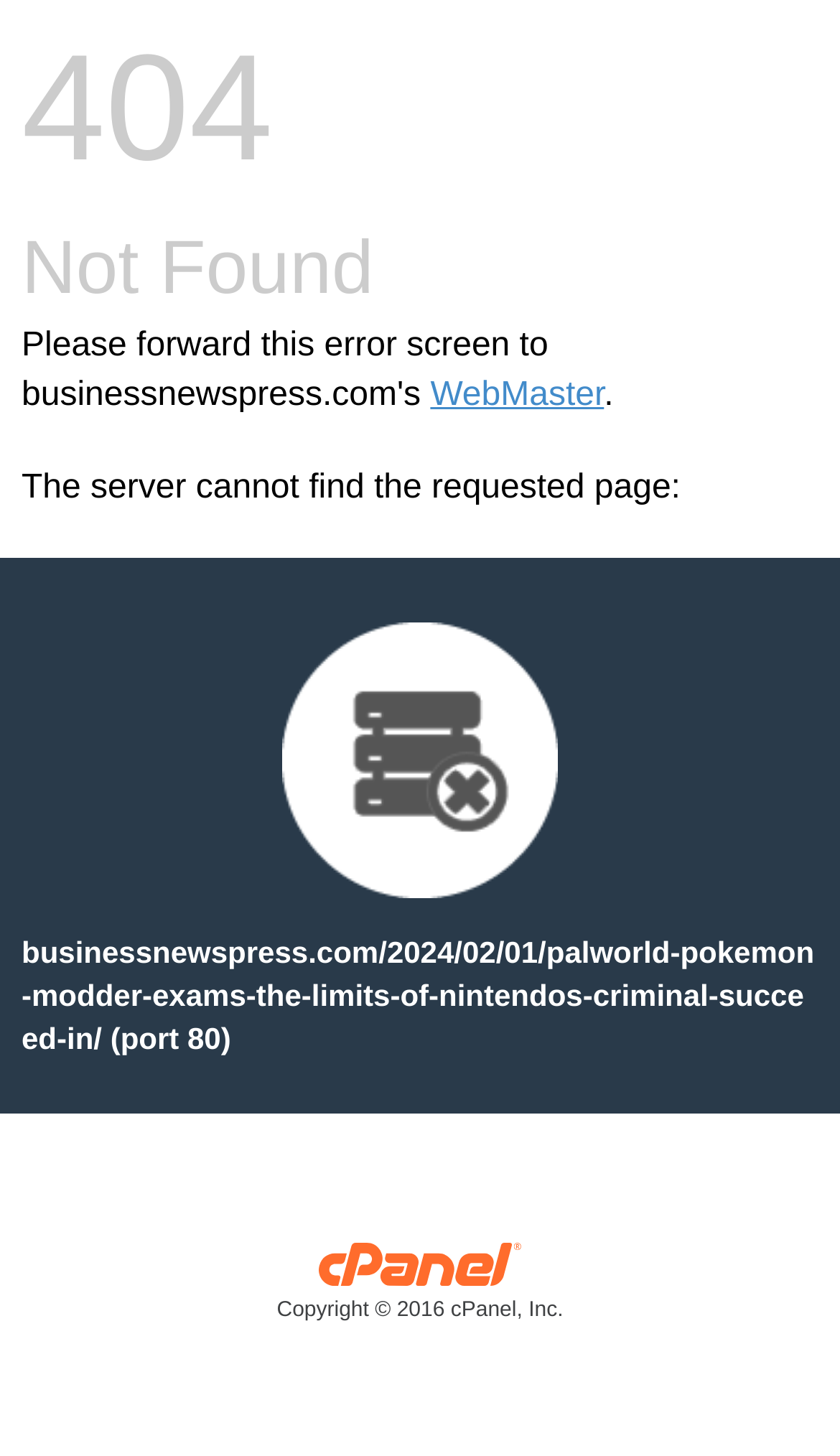Using the webpage screenshot, locate the HTML element that fits the following description and provide its bounding box: "WebMaster".

[0.512, 0.259, 0.719, 0.284]